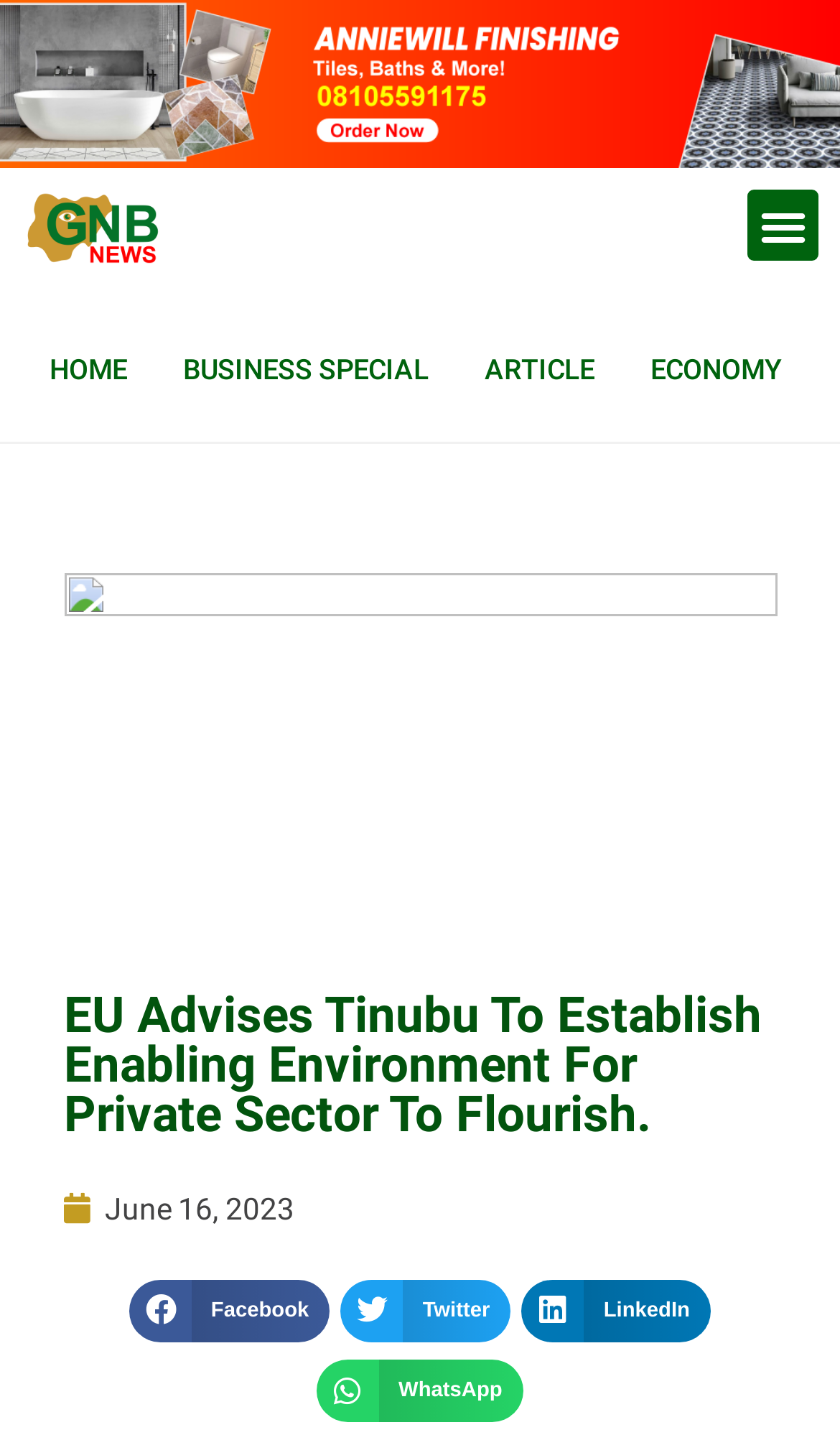Answer the question with a single word or phrase: 
What is the name of the president mentioned in the article?

Bola Ahmed Tinubu